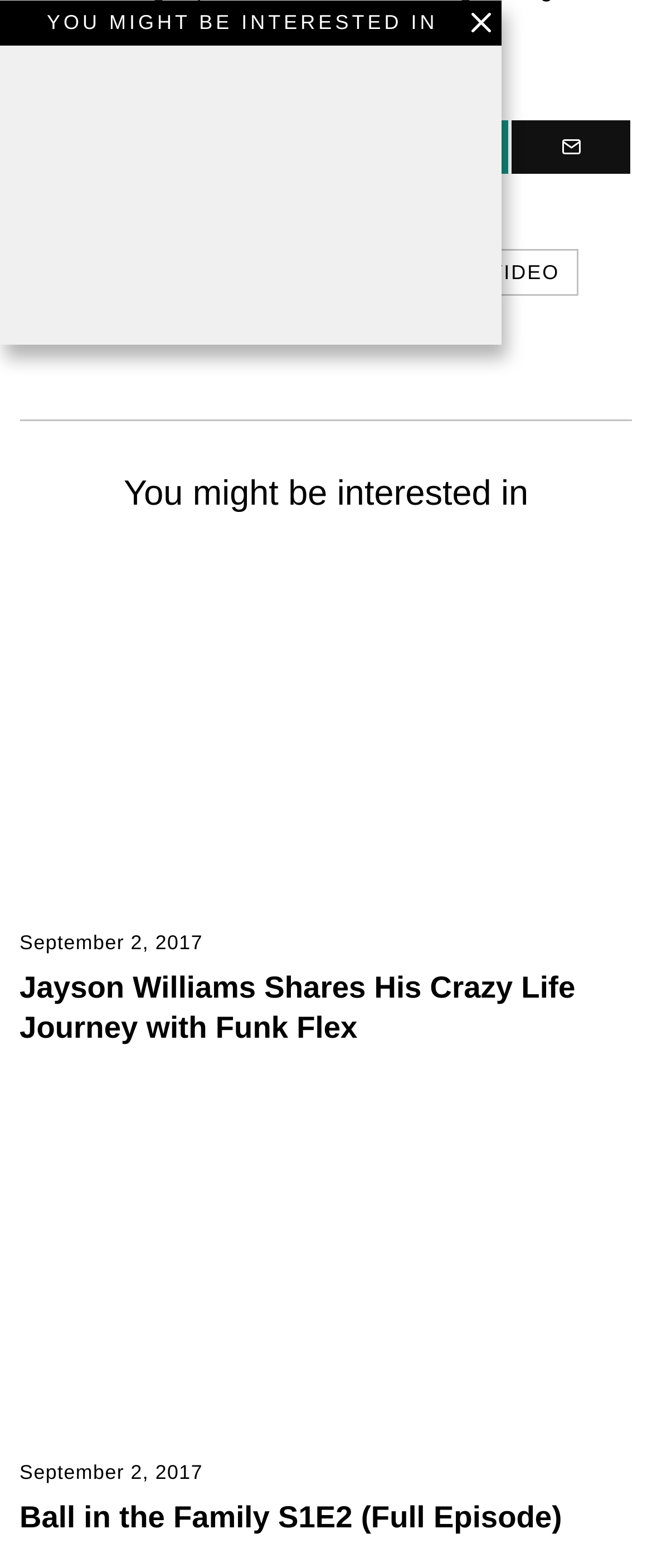How many links are in the first article?
Please give a detailed and thorough answer to the question, covering all relevant points.

I counted the number of link elements within the first article [654], which are [710] and [732]. These links have the same text 'Jayson Williams Shares His Crazy Life Journey with Funk Flex'.